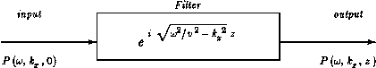What is the purpose of the Fourier transform?
Please provide a single word or phrase answer based on the image.

Wave field manipulation